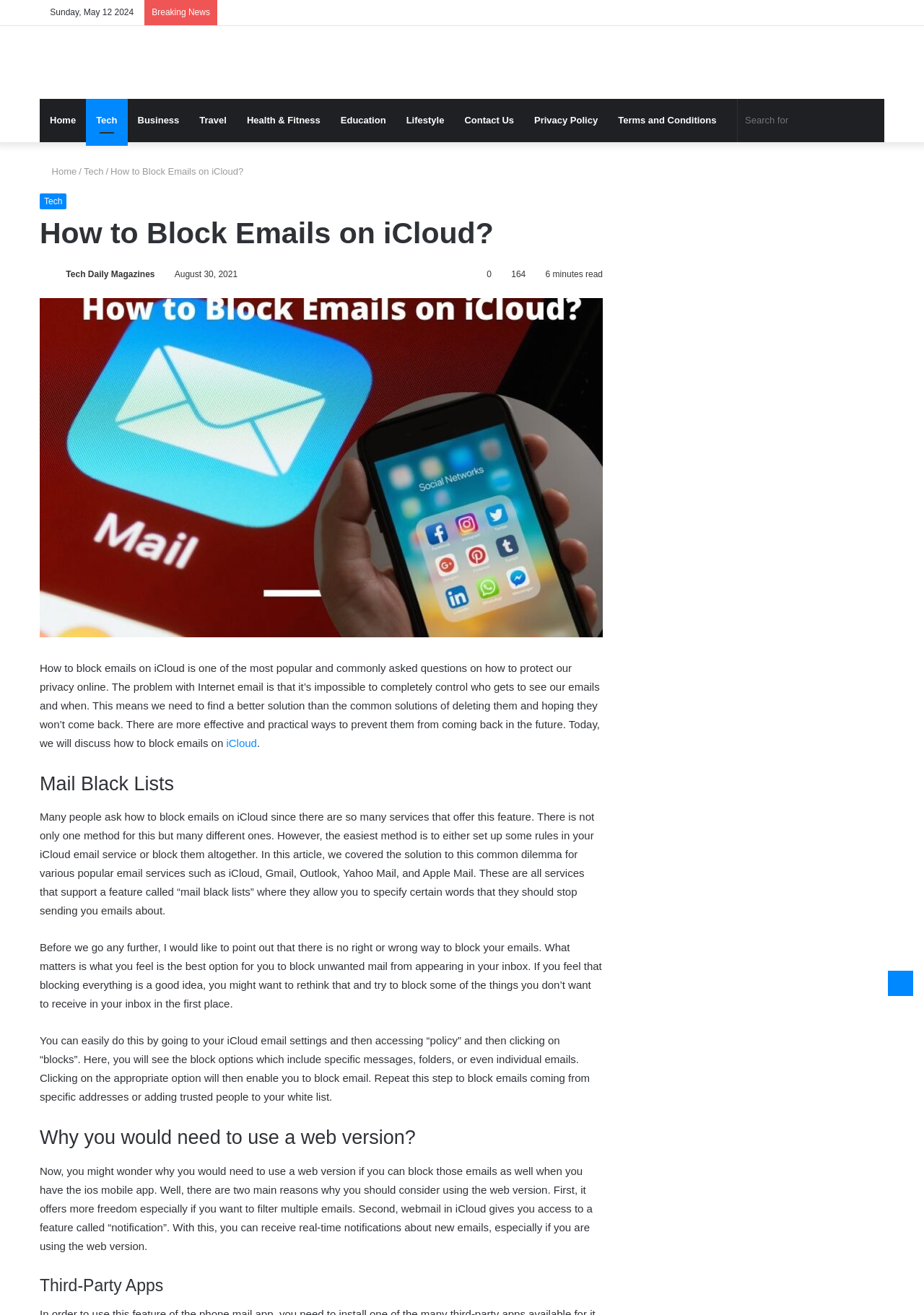Deliver a detailed narrative of the webpage's visual and textual elements.

This webpage is about blocking emails on iCloud, with a detailed article discussing various methods and solutions. At the top, there is a navigation bar with secondary navigation links, including "Sidebar", "Random Article", and "Log In". Below this, there is a primary navigation bar with links to different categories, such as "Home", "Tech", "Business", "Travel", and more.

On the left side, there is a header section with a link to "Tech Daily Magazines" and an image of the magazine's logo. Below this, there is a search bar with a textbox and a search button.

The main content of the webpage is an article about blocking emails on iCloud. The article has a heading "How to Block Emails on iCloud?" and is divided into several sections. The first section discusses the importance of protecting online privacy and the need for effective solutions to block unwanted emails.

Below this, there is an image related to the article, followed by a section discussing mail black lists and how to set up rules in iCloud email service to block unwanted emails. The article also covers the solution for various popular email services, including Gmail, Outlook, Yahoo Mail, and Apple Mail.

Further down, there are sections discussing the flexibility of blocking emails, the benefits of using the web version of iCloud, and the use of third-party apps. The article concludes with a heading "Third-Party Apps" and provides additional information on this topic.

At the bottom of the webpage, there is a "Back to top" button, allowing users to quickly navigate back to the top of the page.